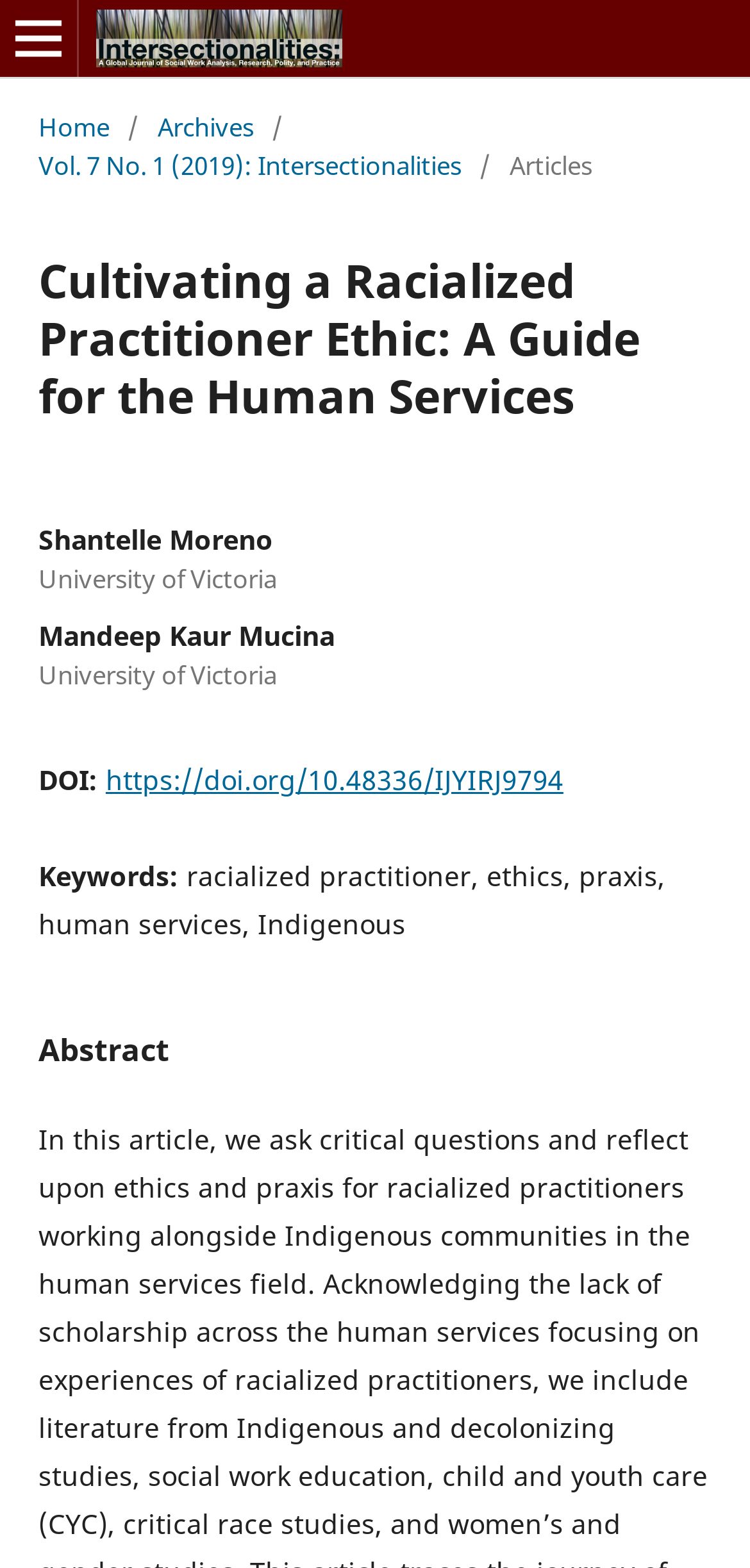What is the DOI of the article?
Can you give a detailed and elaborate answer to the question?

I found the DOI by looking at the link element with the text 'https://doi.org/10.48336/IJYIRJ9794', which is below the 'DOI:' heading.